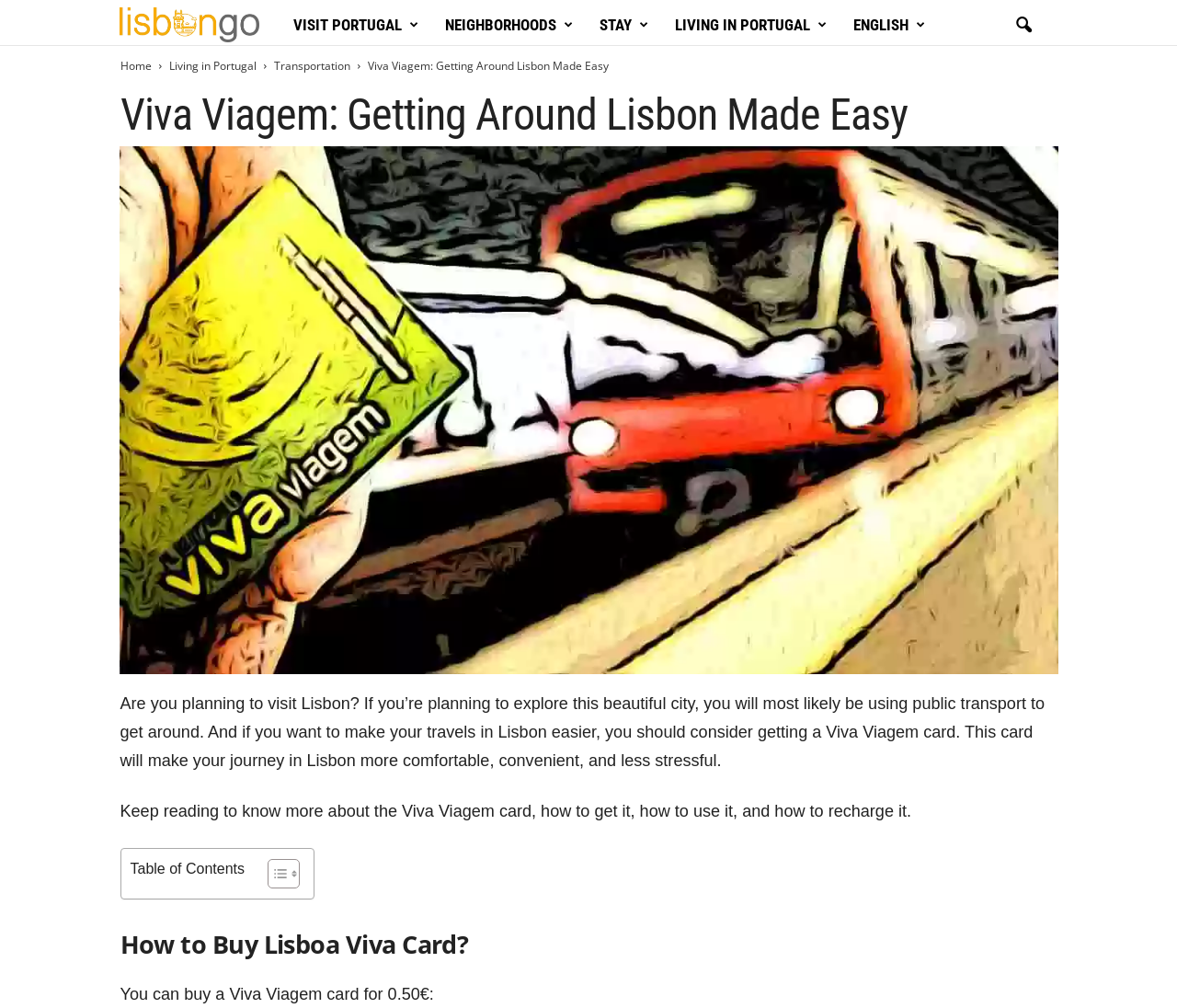Using the format (top-left x, top-left y, bottom-right x, bottom-right y), and given the element description, identify the bounding box coordinates within the screenshot: Home

[0.102, 0.057, 0.129, 0.073]